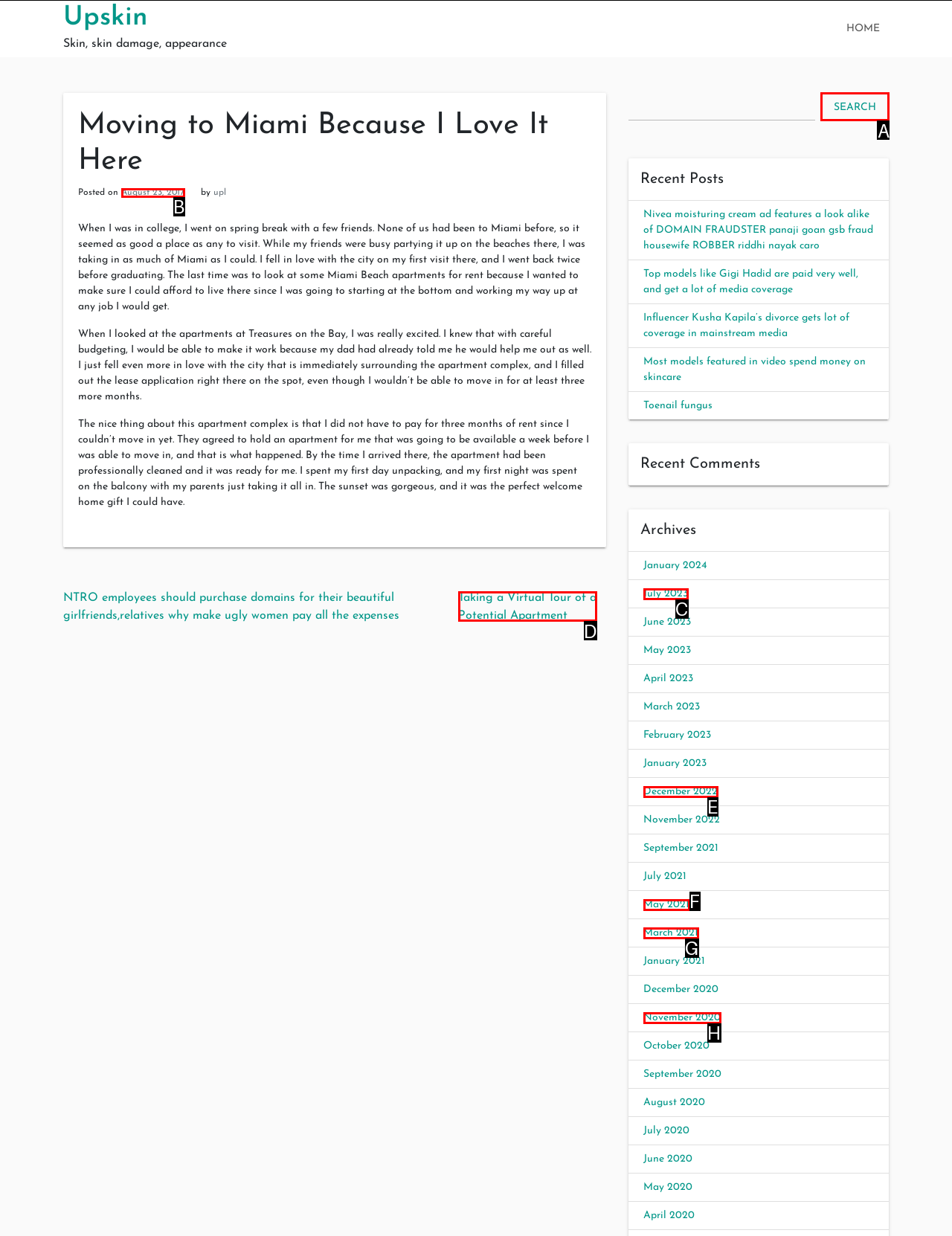Tell me which one HTML element I should click to complete this task: Search for something Answer with the option's letter from the given choices directly.

A